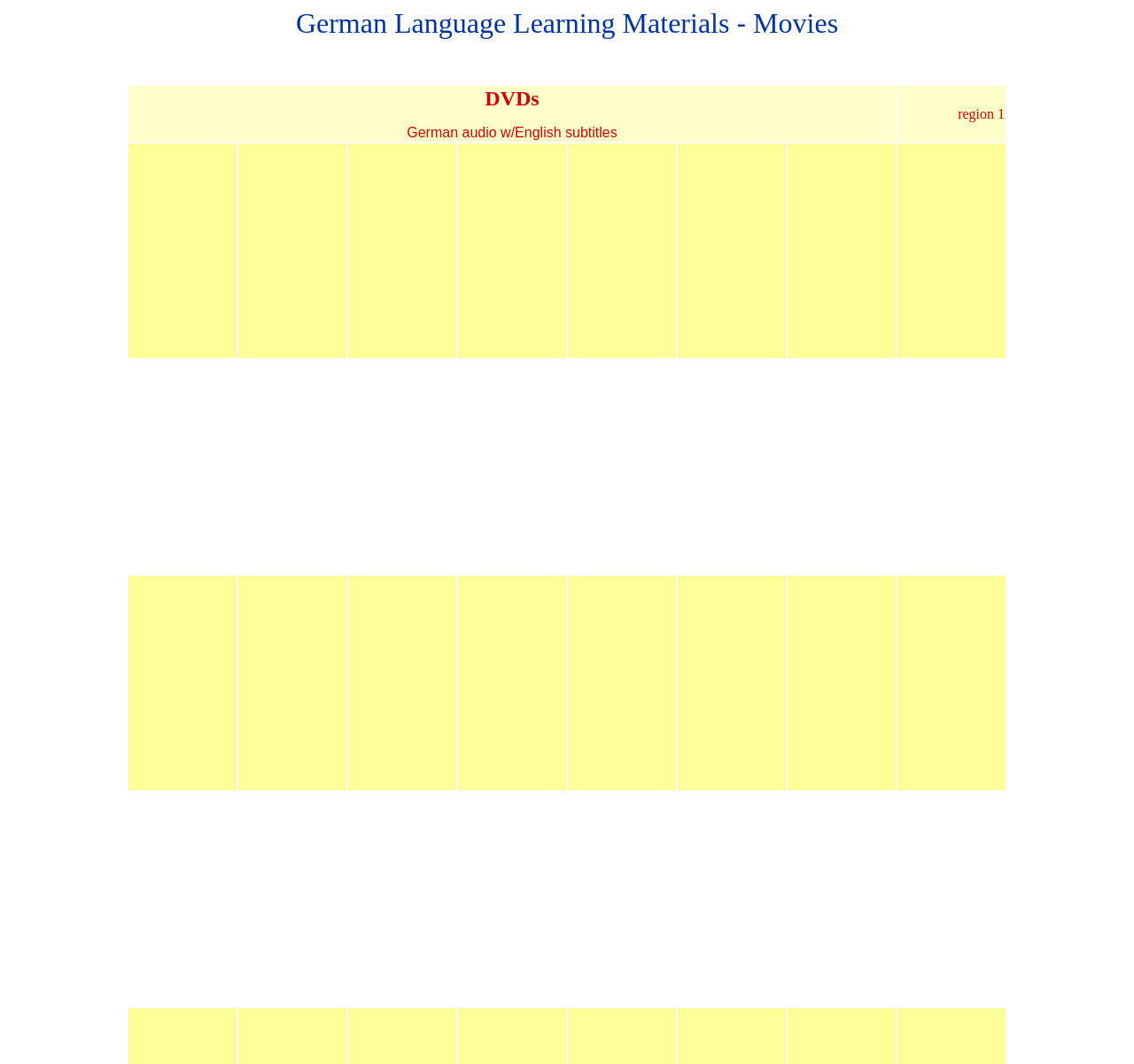Provide a brief response to the question using a single word or phrase: 
What is the region of the first DVD?

region 1